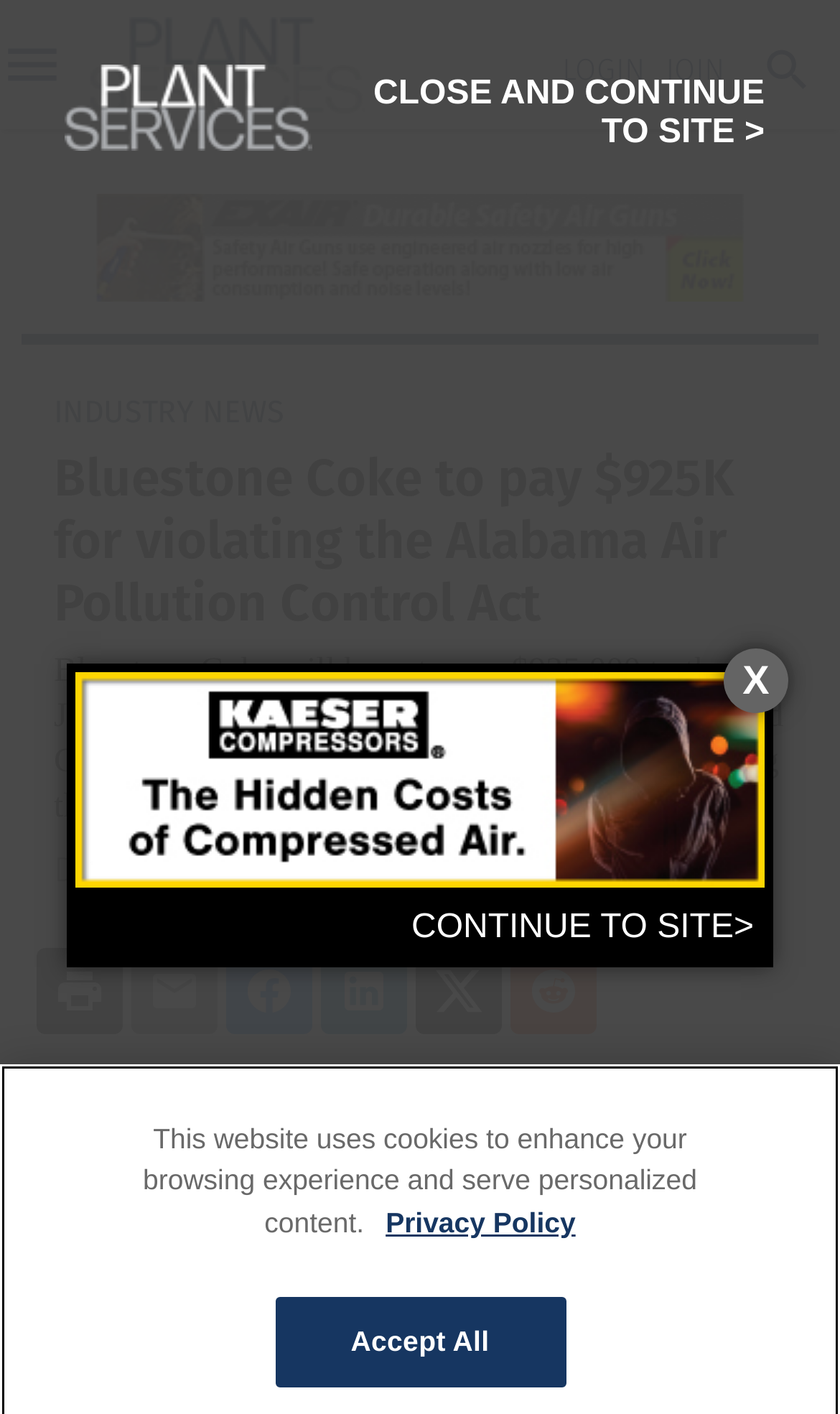Identify the bounding box coordinates of the clickable region necessary to fulfill the following instruction: "Click on the 'JOIN' link". The bounding box coordinates should be four float numbers between 0 and 1, i.e., [left, top, right, bottom].

[0.792, 0.036, 0.862, 0.062]